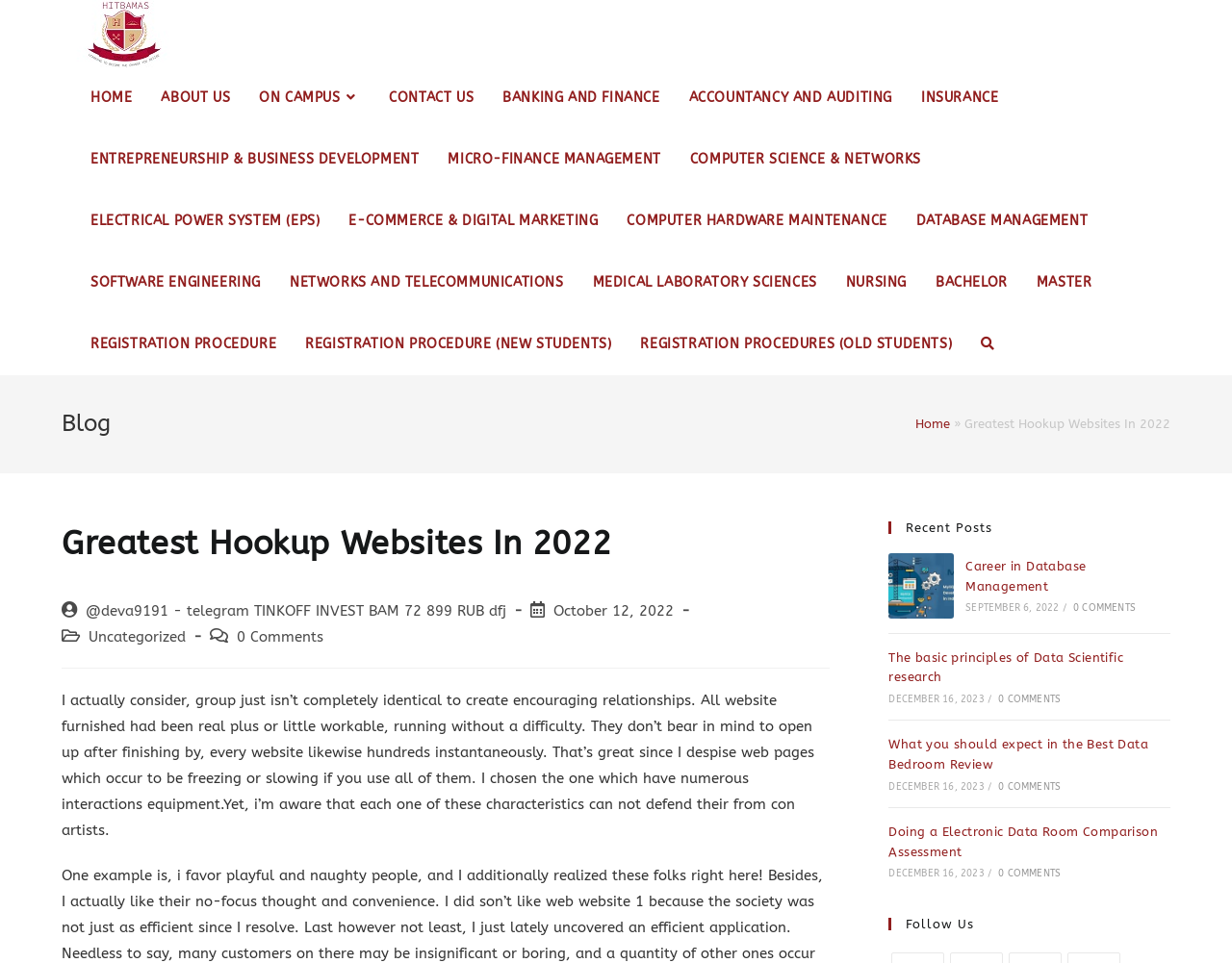What is the topic of the blog post?
Your answer should be a single word or phrase derived from the screenshot.

Hookup Websites